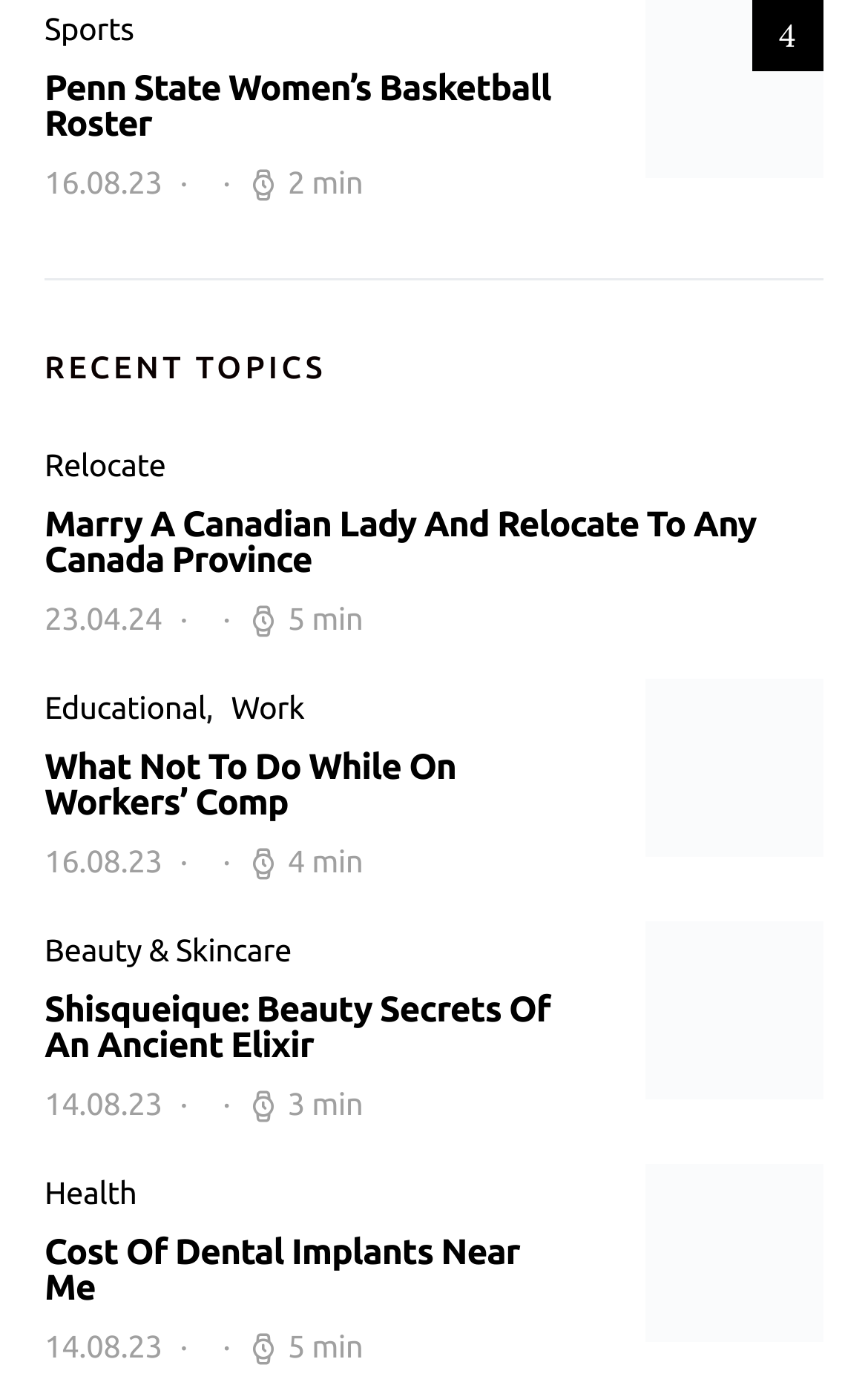Could you specify the bounding box coordinates for the clickable section to complete the following instruction: "Explore Shisqueique: Beauty Secrets Of An Ancient Elixir"?

[0.051, 0.717, 0.634, 0.771]